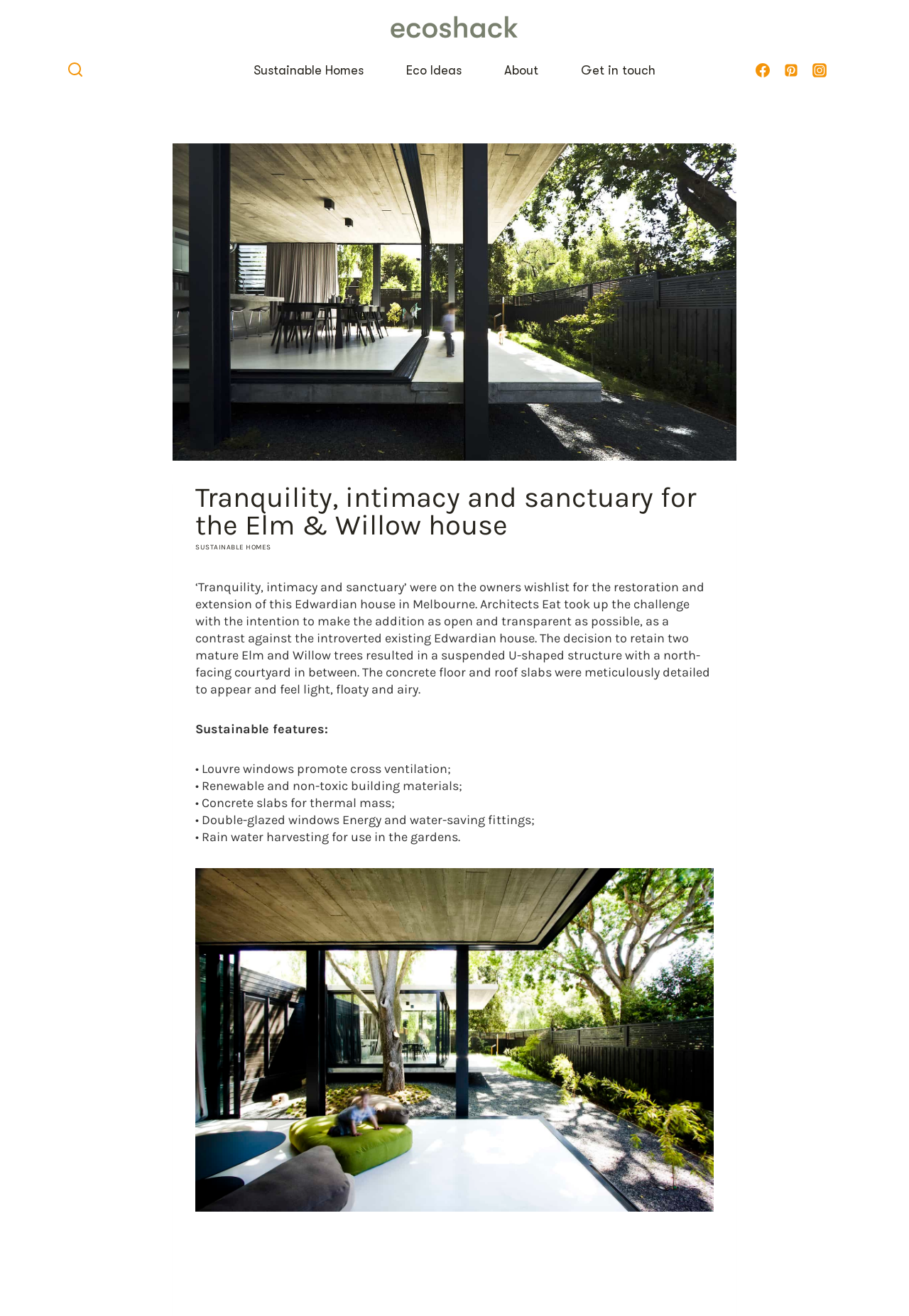Determine the coordinates of the bounding box for the clickable area needed to execute this instruction: "Go to the Sustainable Homes page".

[0.255, 0.041, 0.423, 0.066]